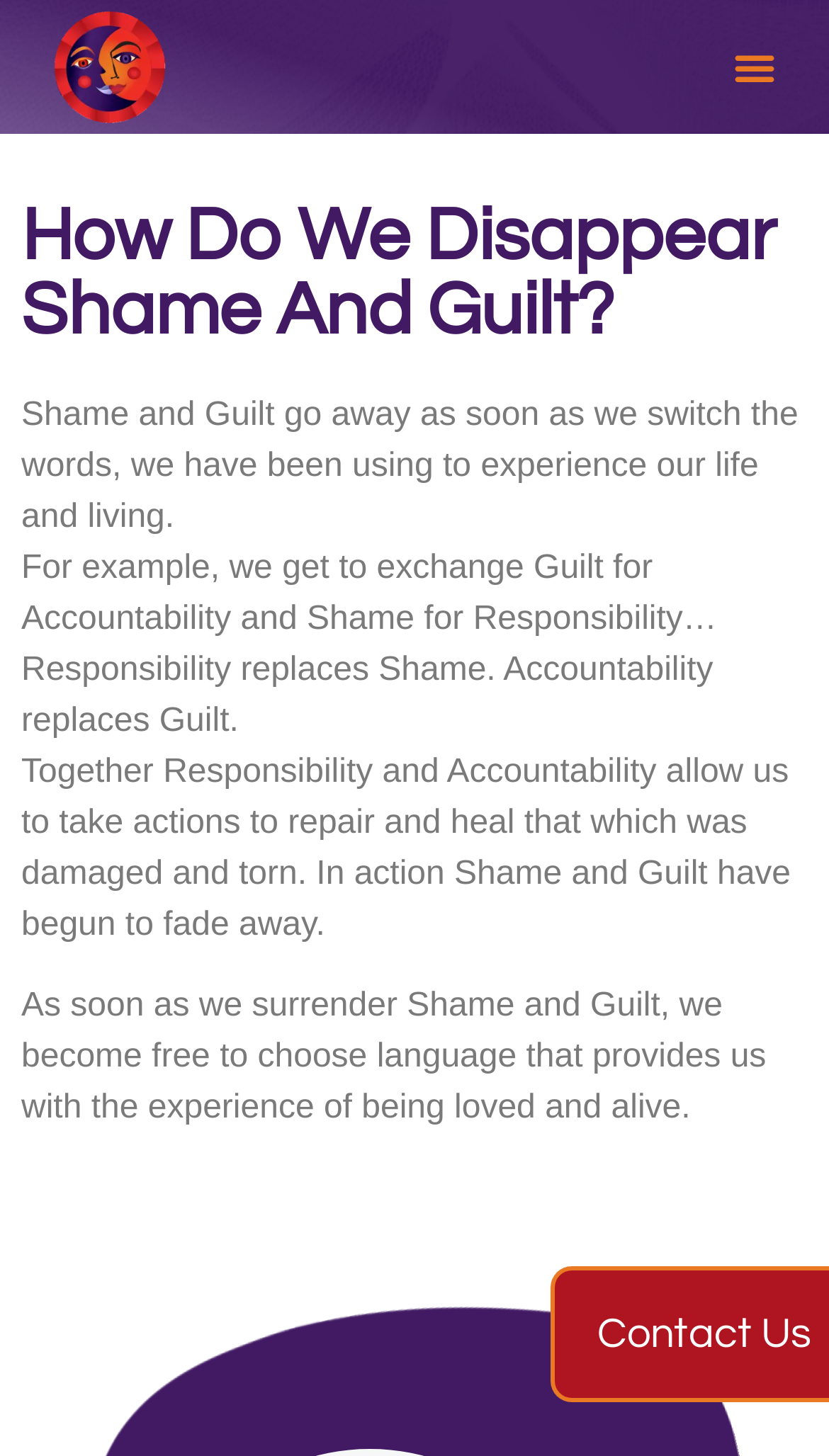Predict the bounding box of the UI element based on this description: "title="Homepage Link"".

[0.064, 0.007, 0.2, 0.085]